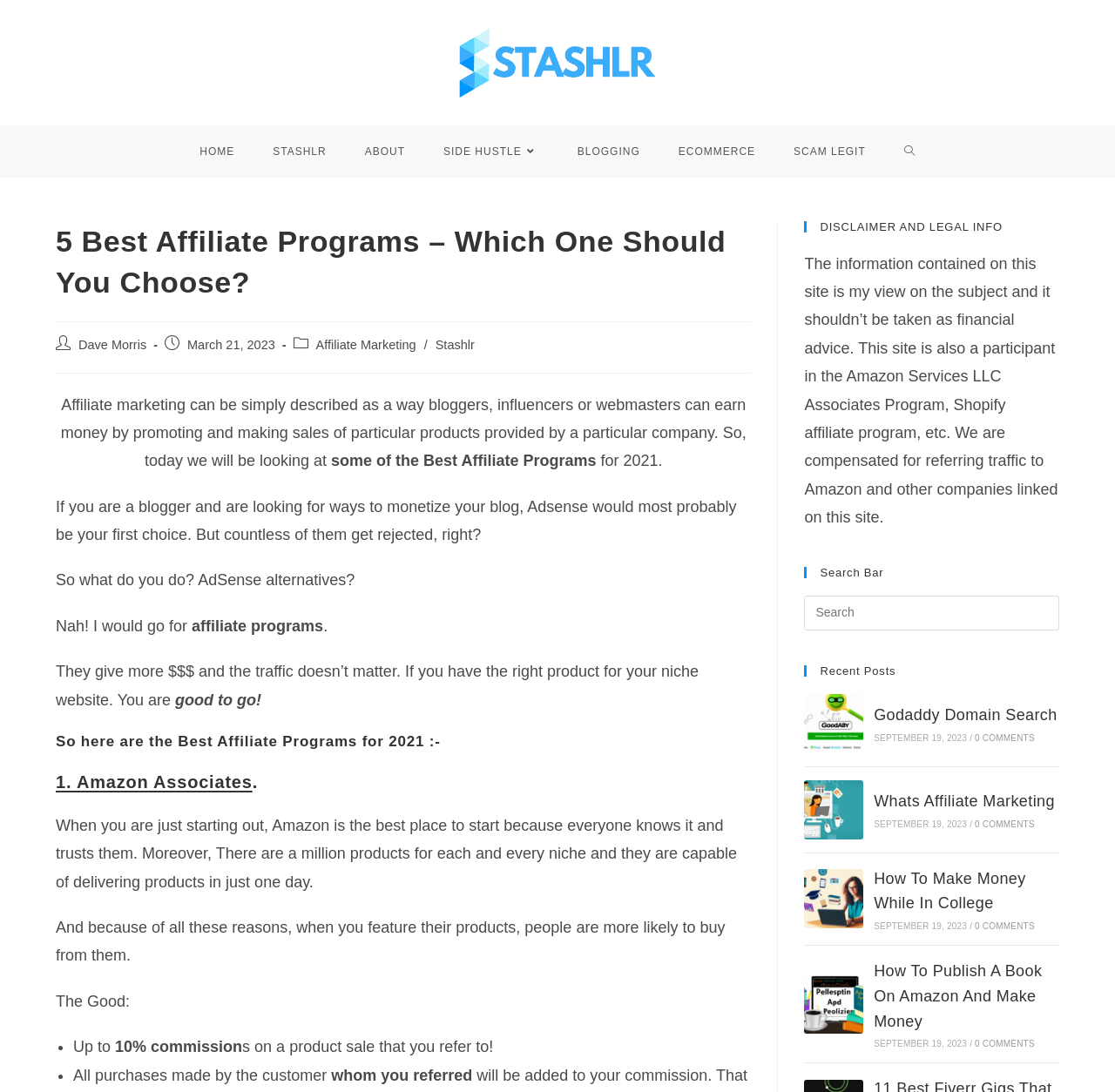Offer a meticulous description of the webpage's structure and content.

This webpage is about affiliate marketing, specifically discussing the best affiliate programs for 2020. At the top, there is a navigation menu with links to "HOME", "STASHLR", "ABOUT", "SIDE HUSTLE", "BLOGGING", "ECOMMERCE", "SCAM LEGIT", and a search bar. Below the navigation menu, there is a header section with the title "5 Best Affiliate Programs - Which One Should You Choose?" and a subheading "Post author: Dave Morris" with the post published date "March 21, 2023".

The main content of the webpage is divided into sections. The first section explains what affiliate marketing is and how it can be a way for bloggers to monetize their blog. The second section lists the best affiliate programs for 2021, starting with Amazon Associates. The section provides details about Amazon Associates, including its benefits, such as up to 10% commission on product sales and the ability to earn from all purchases made by referred customers.

The webpage also has a disclaimer and legal information section, which states that the information on the site is the author's view and should not be taken as financial advice. Additionally, there is a search bar and a section for recent posts, which lists several articles with links and images.

Throughout the webpage, there are various links and images, including affiliate program logos and images related to the articles listed in the recent posts section. The overall layout is organized, with clear headings and concise text, making it easy to navigate and understand the content.